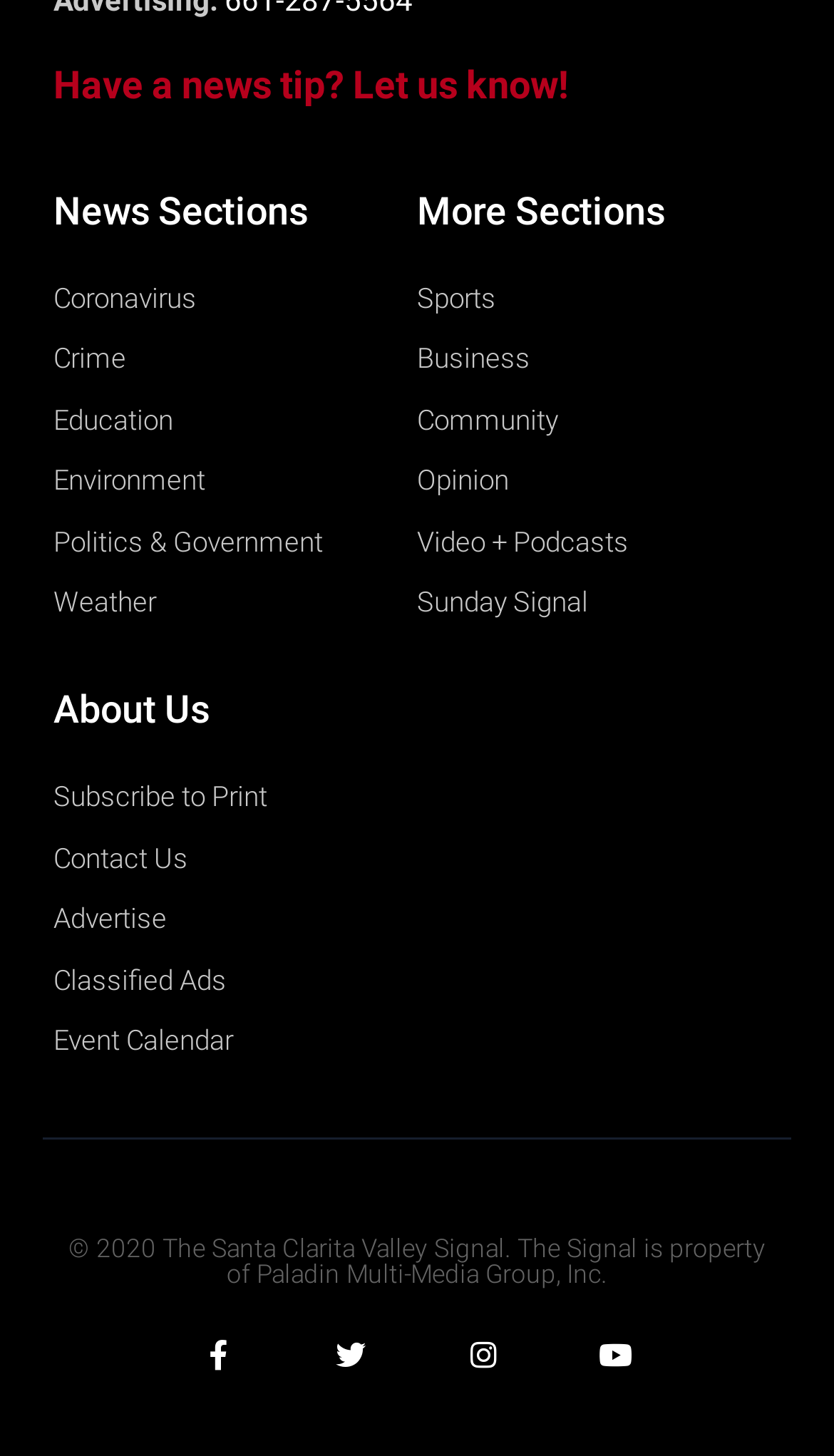Determine the bounding box coordinates for the clickable element required to fulfill the instruction: "Read about Education". Provide the coordinates as four float numbers between 0 and 1, i.e., [left, top, right, bottom].

[0.064, 0.171, 0.5, 0.205]